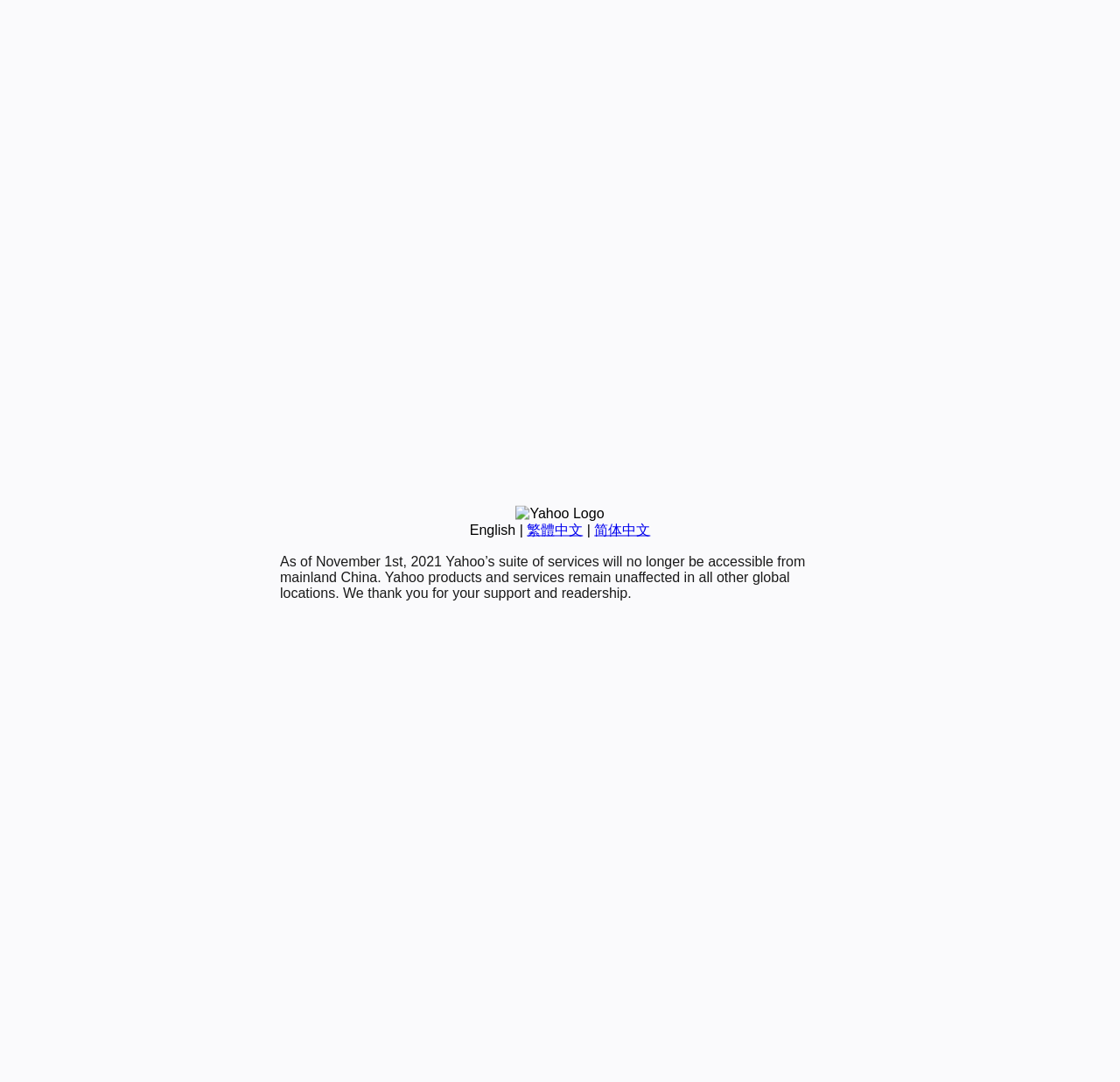Using the given description, provide the bounding box coordinates formatted as (top-left x, top-left y, bottom-right x, bottom-right y), with all values being floating point numbers between 0 and 1. Description: English

[0.419, 0.483, 0.46, 0.496]